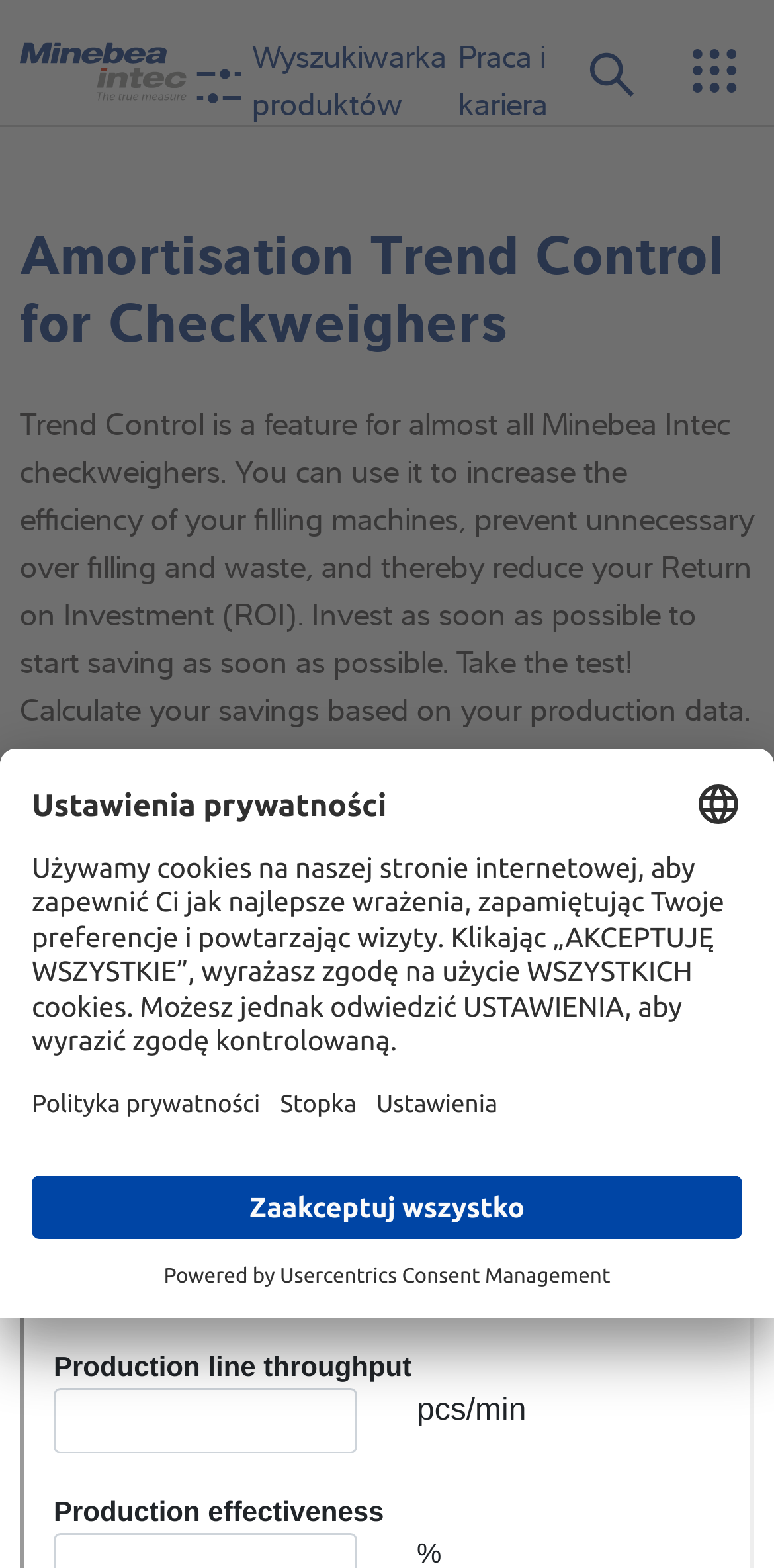Using the information from the screenshot, answer the following question thoroughly:
What is the language selection option for?

The language selection option is found in the privacy settings section of the webpage, which is accessed by clicking the 'Otwórz Ustawienia prywatności' button, and is used to select the language for the privacy settings.